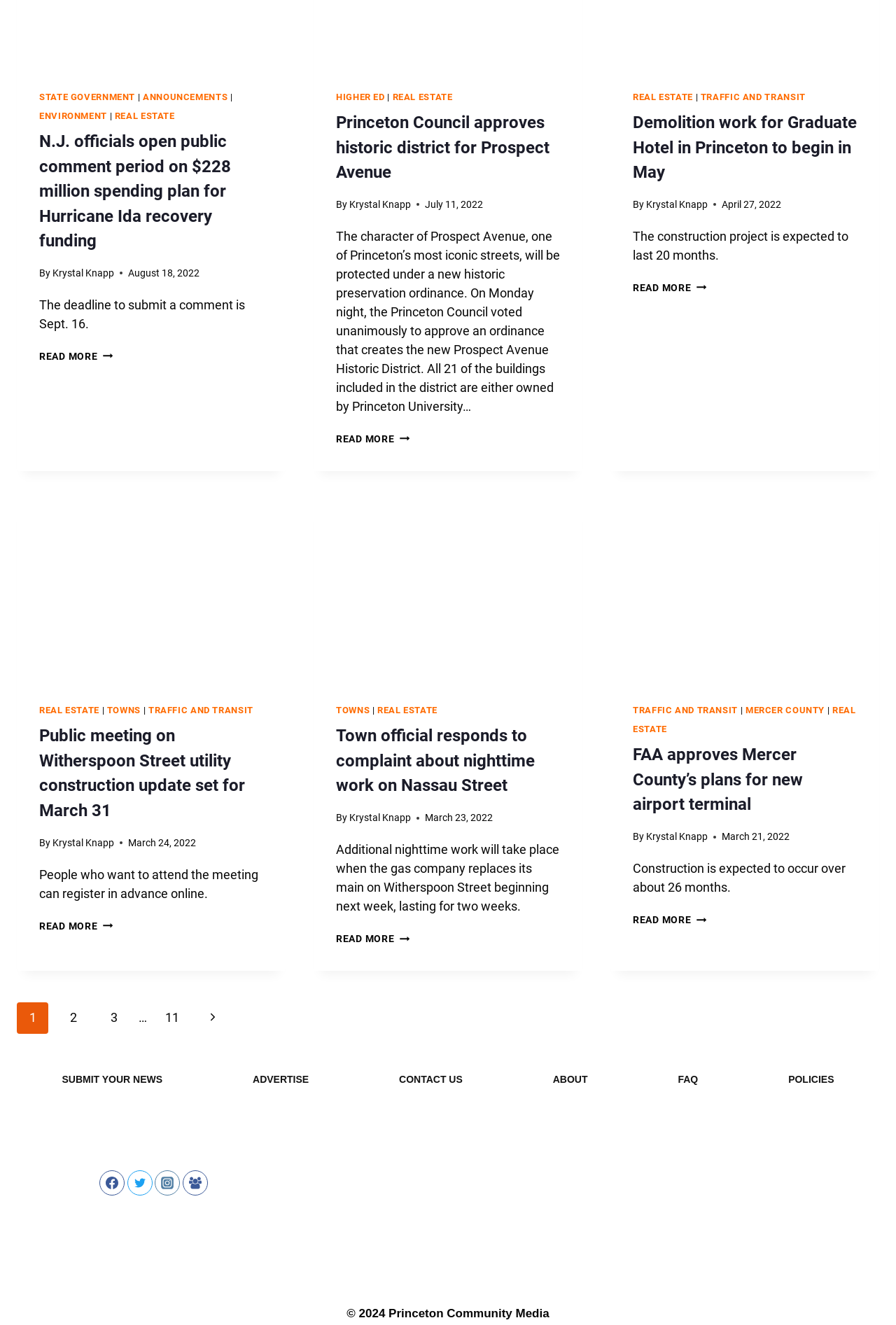Provide a brief response to the question using a single word or phrase: 
Who wrote the article about Princeton Council approving historic district?

Krystal Knapp